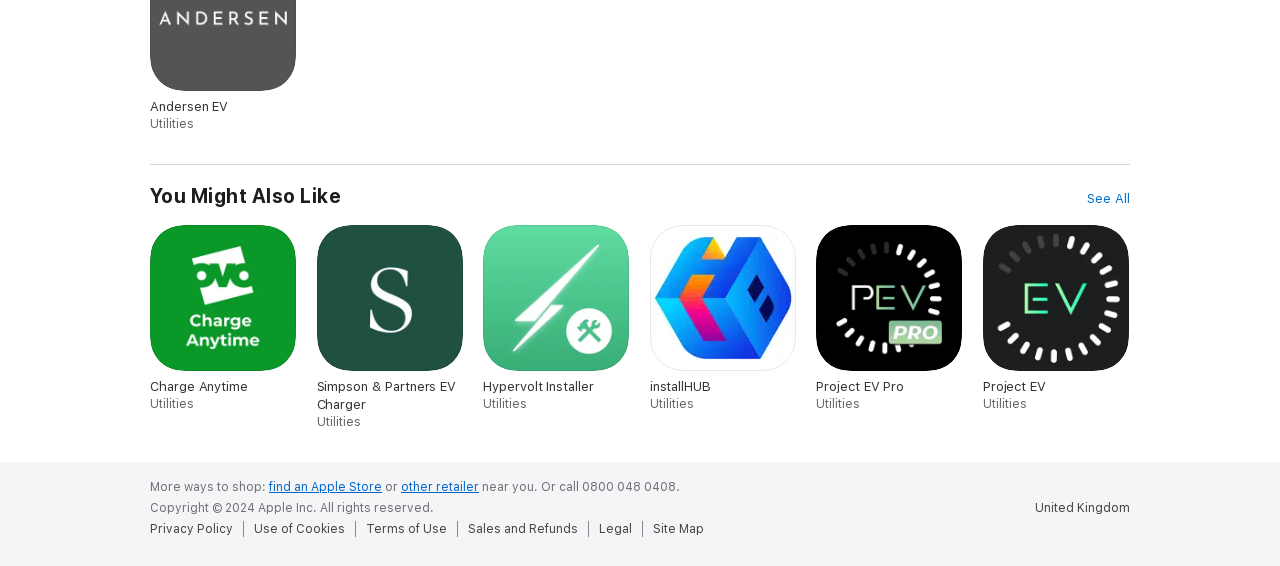How many utility links are there?
Using the image as a reference, give a one-word or short phrase answer.

6